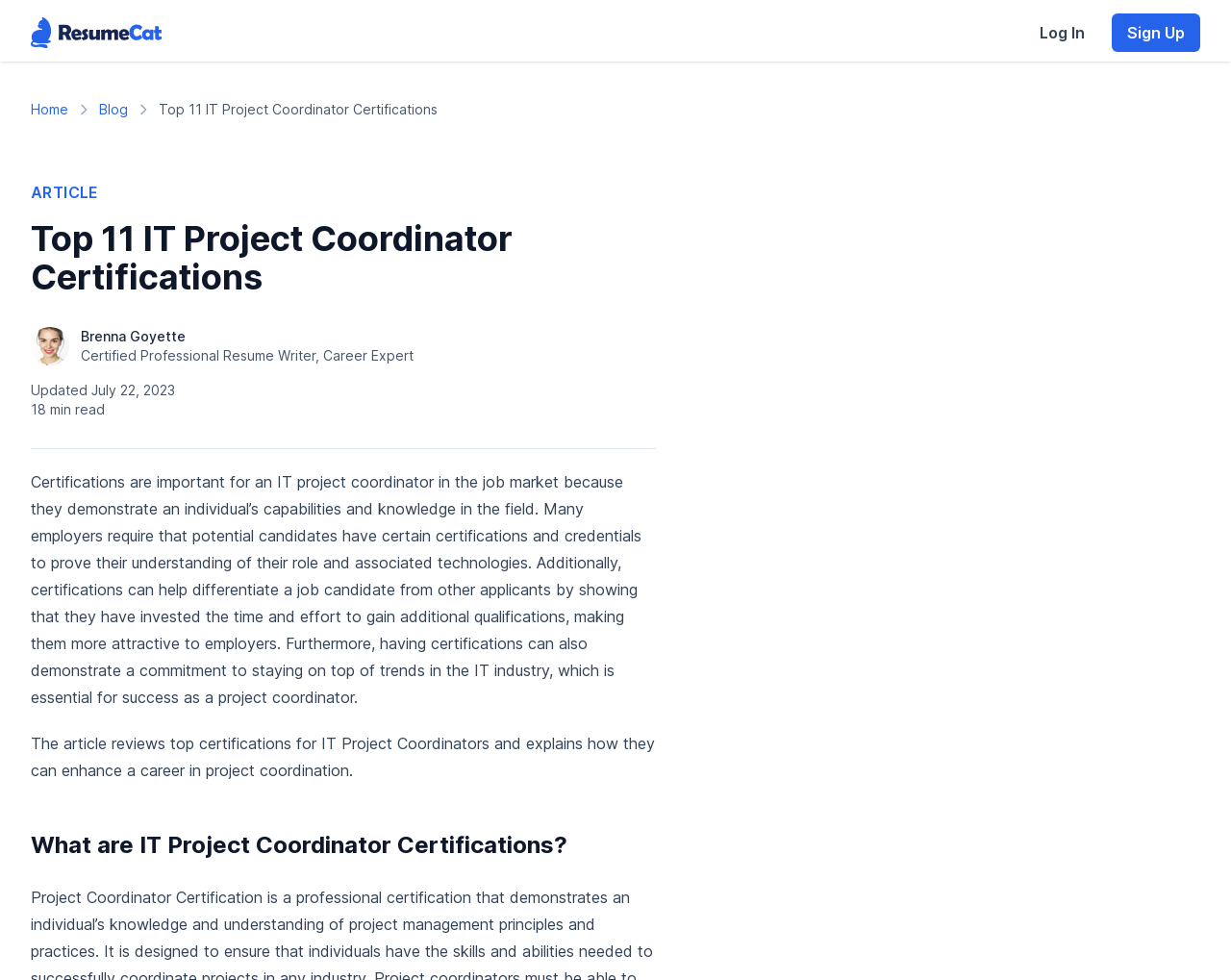What is the topic of the article?
Kindly offer a comprehensive and detailed response to the question.

The topic of the article can be determined by looking at the heading 'Top 11 IT Project Coordinator Certifications' and the content of the article, which discusses certifications for IT project coordinators.